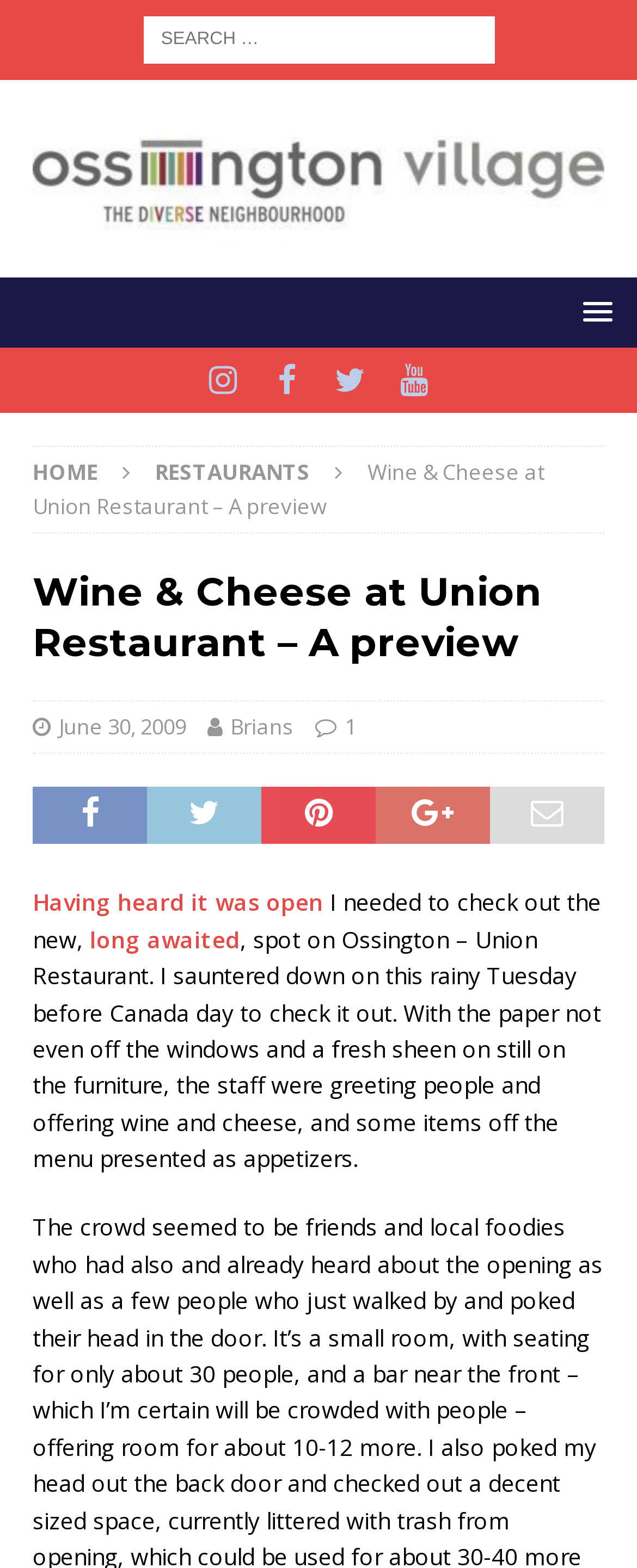Write an extensive caption that covers every aspect of the webpage.

The webpage is about a preview of Wine & Cheese at Union Restaurant in Ossington Village. At the top, there is a search box with a label "Search for:" on the right side of the page. Below the search box, there is a link to "Ossington Village" accompanied by an image with the same name. 

On the top right corner, there are social media links to Ossington Village's Instagram, Facebook, Twitter, and YouTube profiles. Below these links, there is a navigation menu with links to "HOME" and "RESTAURANTS". 

The main content of the page is a preview article about Wine & Cheese at Union Restaurant. The article title "Wine & Cheese at Union Restaurant – A preview" is displayed prominently. Below the title, there is a heading with the same text, followed by a link to the date "June 30, 2009", and links to the author "Brians" and a comment count "1". 

The article itself is a short review of the restaurant, describing the author's experience visiting the restaurant on a rainy Tuesday before Canada day. The text is divided into several paragraphs, with some words and phrases highlighted as links, such as "long awaited".